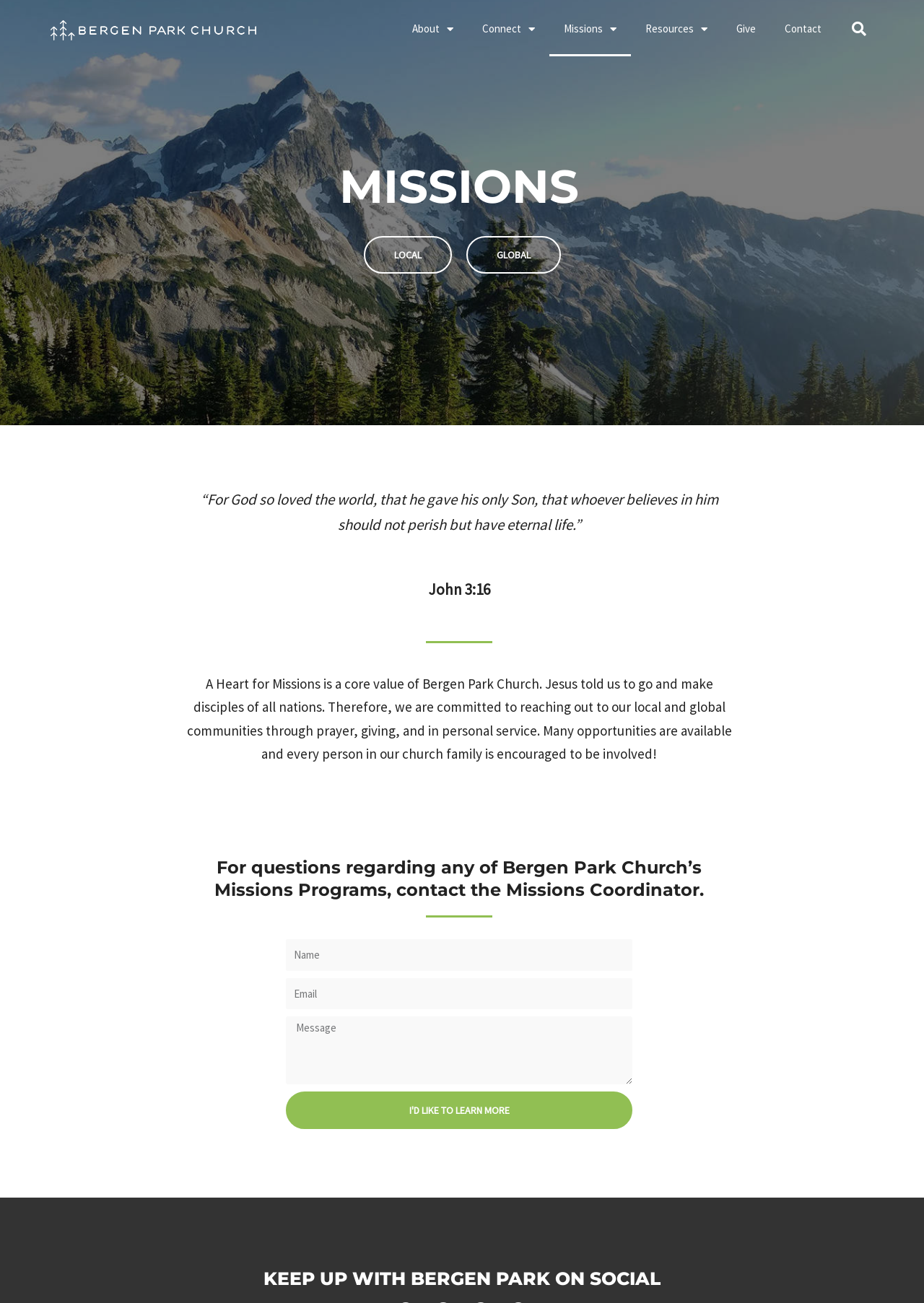Use a single word or phrase to answer the following:
What is the purpose of the textboxes on the webpage?

To contact the Missions Coordinator